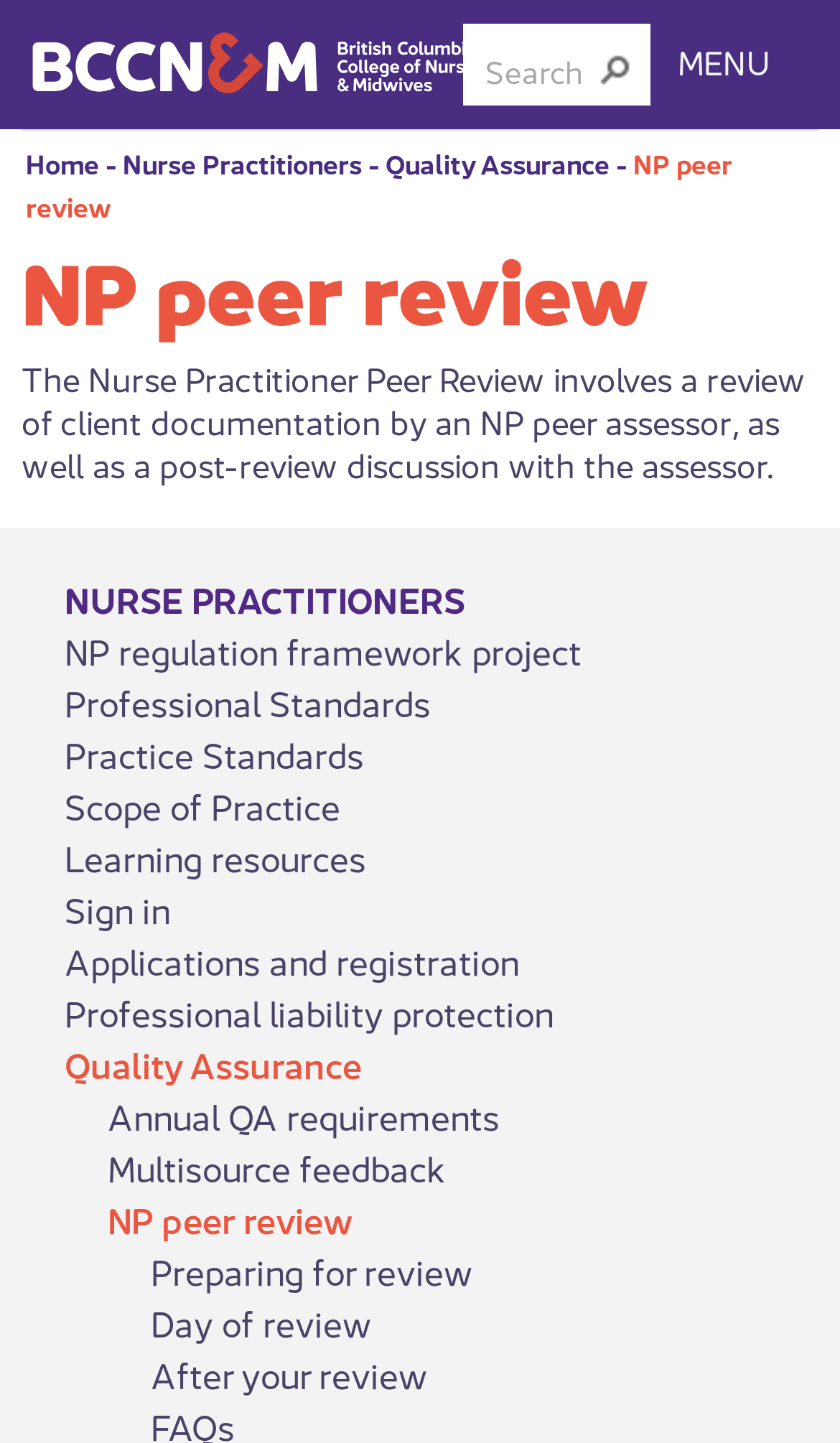How many links are there under the 'NURSE PRACTITIONERS' heading?
Give a single word or phrase answer based on the content of the image.

7